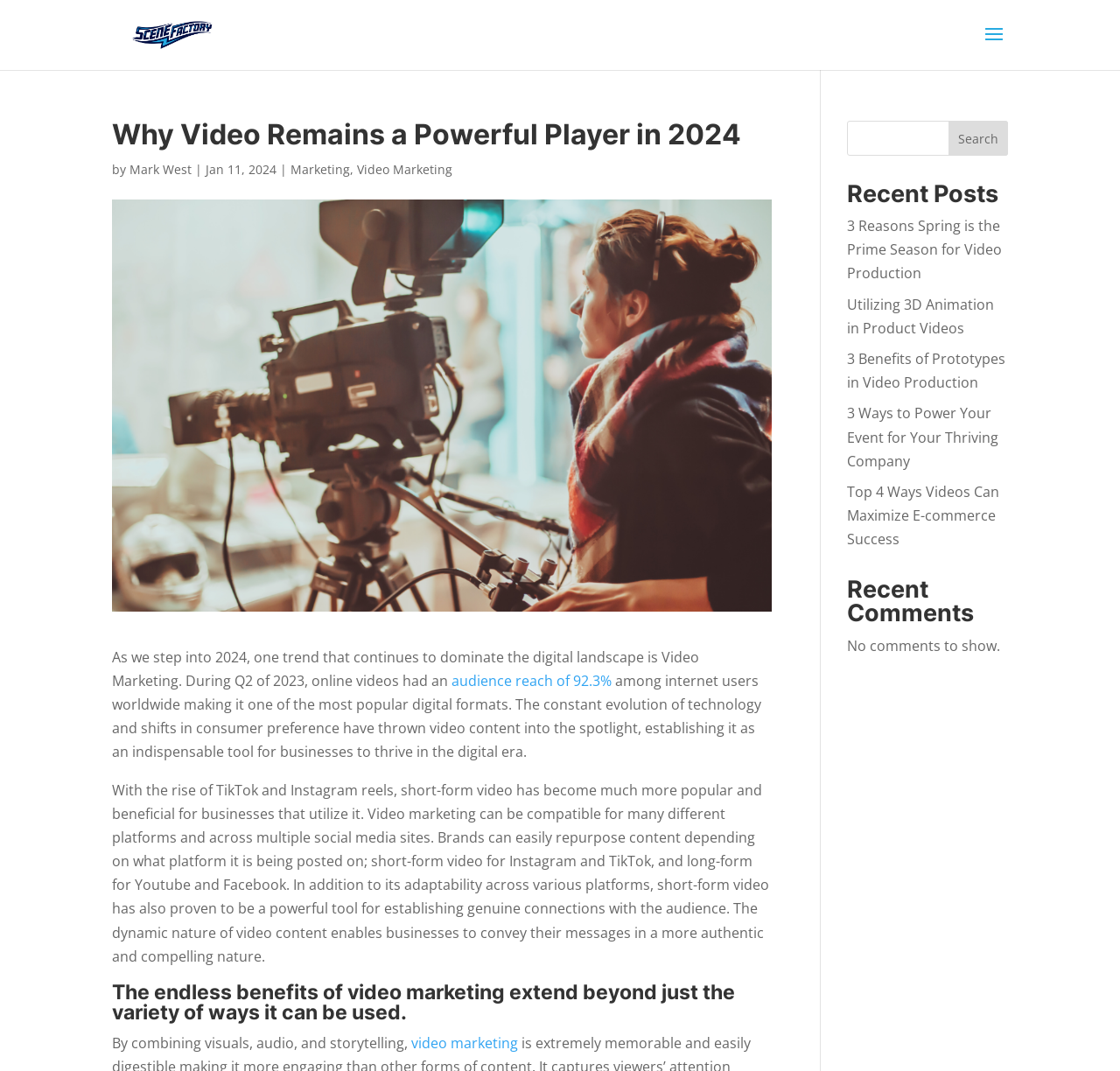What is the percentage of internet users reached by online videos?
Ensure your answer is thorough and detailed.

The percentage of internet users reached by online videos can be found in the text, which states that online videos had an 'audience reach of 92.3%' during Q2 of 2023.